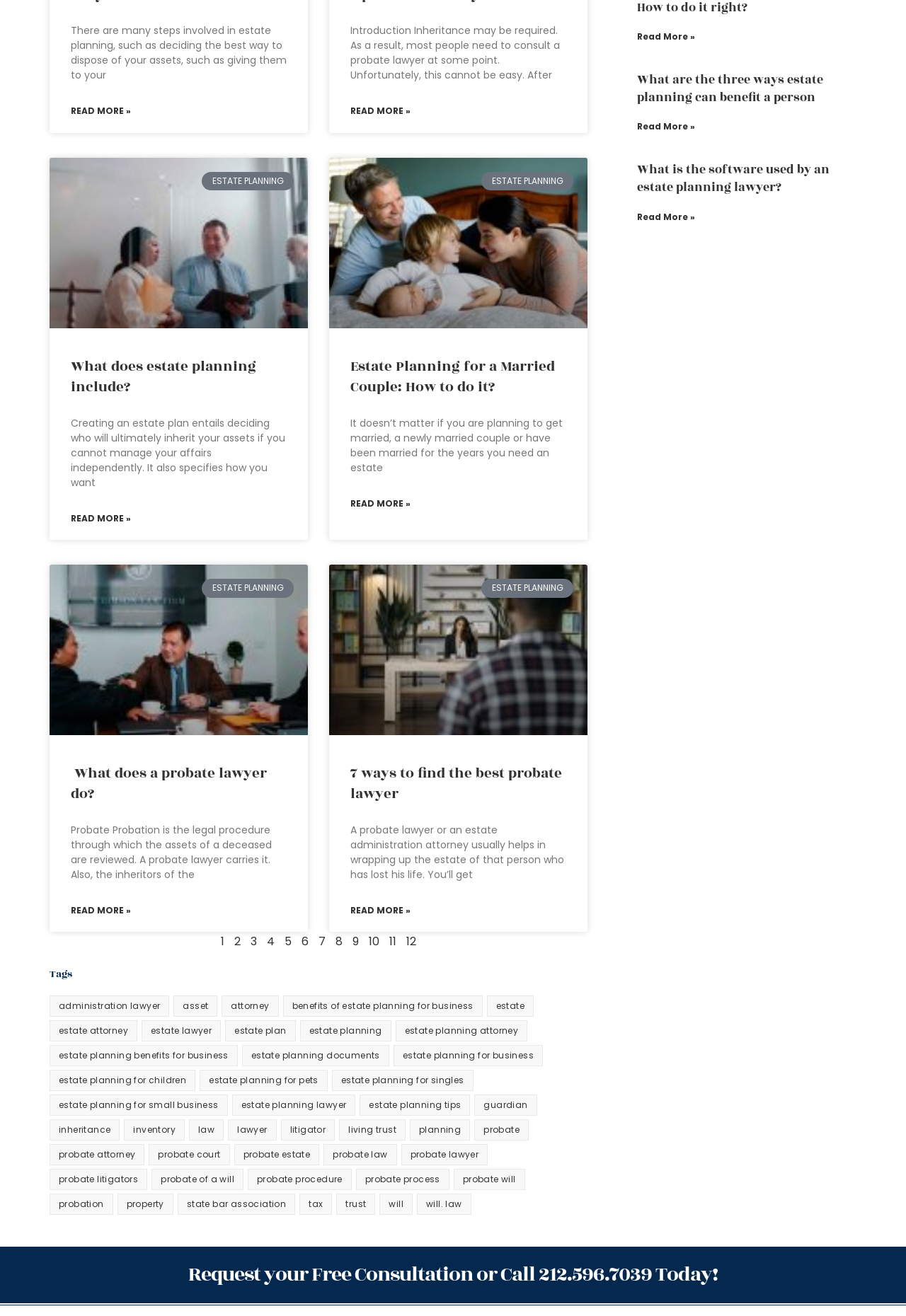Refer to the screenshot and answer the following question in detail:
Why do couples need estate planning?

The webpage suggests that couples need estate planning to plan for their assets, regardless of whether they are planning to get married, are newly married, or have been married for years.